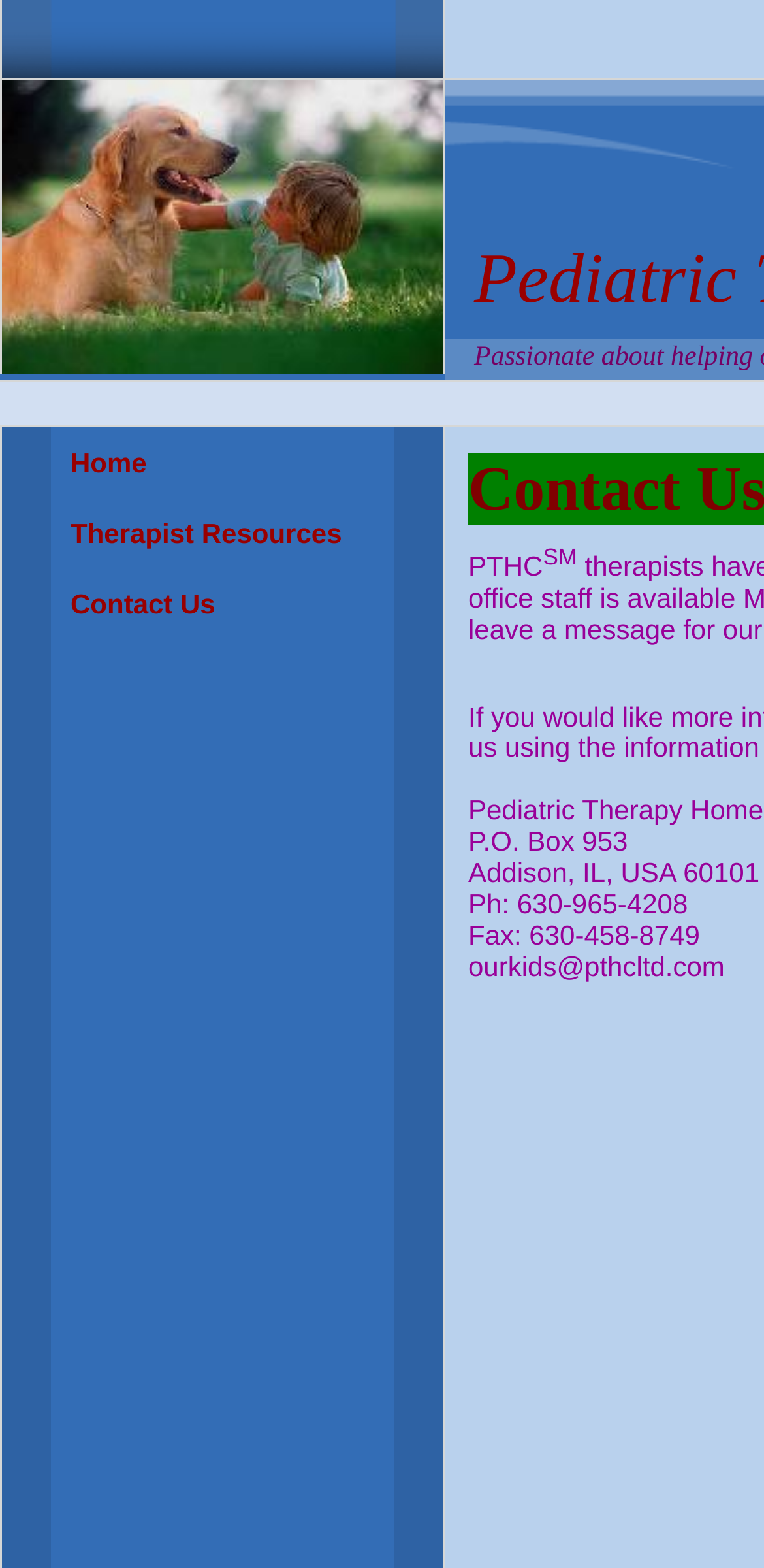What is the first menu item?
Based on the screenshot, provide a one-word or short-phrase response.

Home